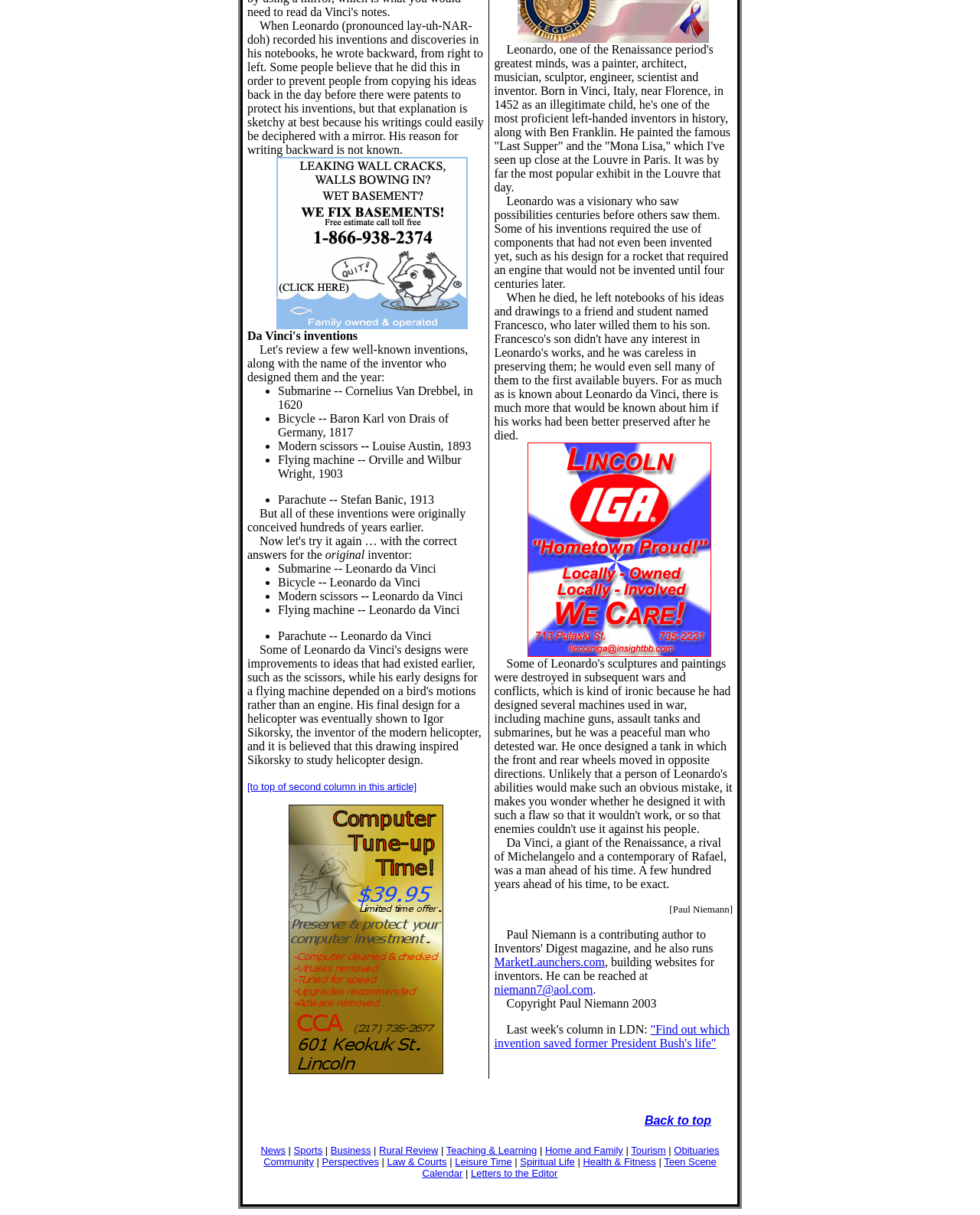Find and provide the bounding box coordinates for the UI element described here: "Business". The coordinates should be given as four float numbers between 0 and 1: [left, top, right, bottom].

[0.337, 0.942, 0.379, 0.951]